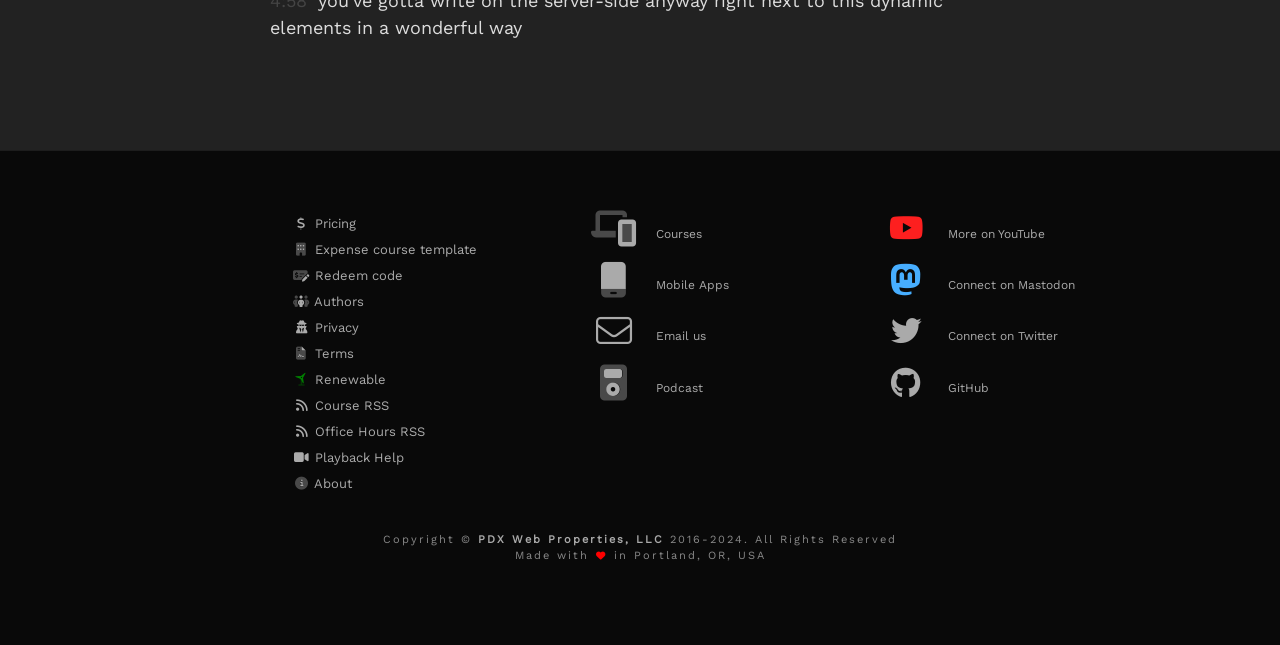Please locate the bounding box coordinates of the element that needs to be clicked to achieve the following instruction: "Check the terms". The coordinates should be four float numbers between 0 and 1, i.e., [left, top, right, bottom].

[0.228, 0.528, 0.392, 0.568]